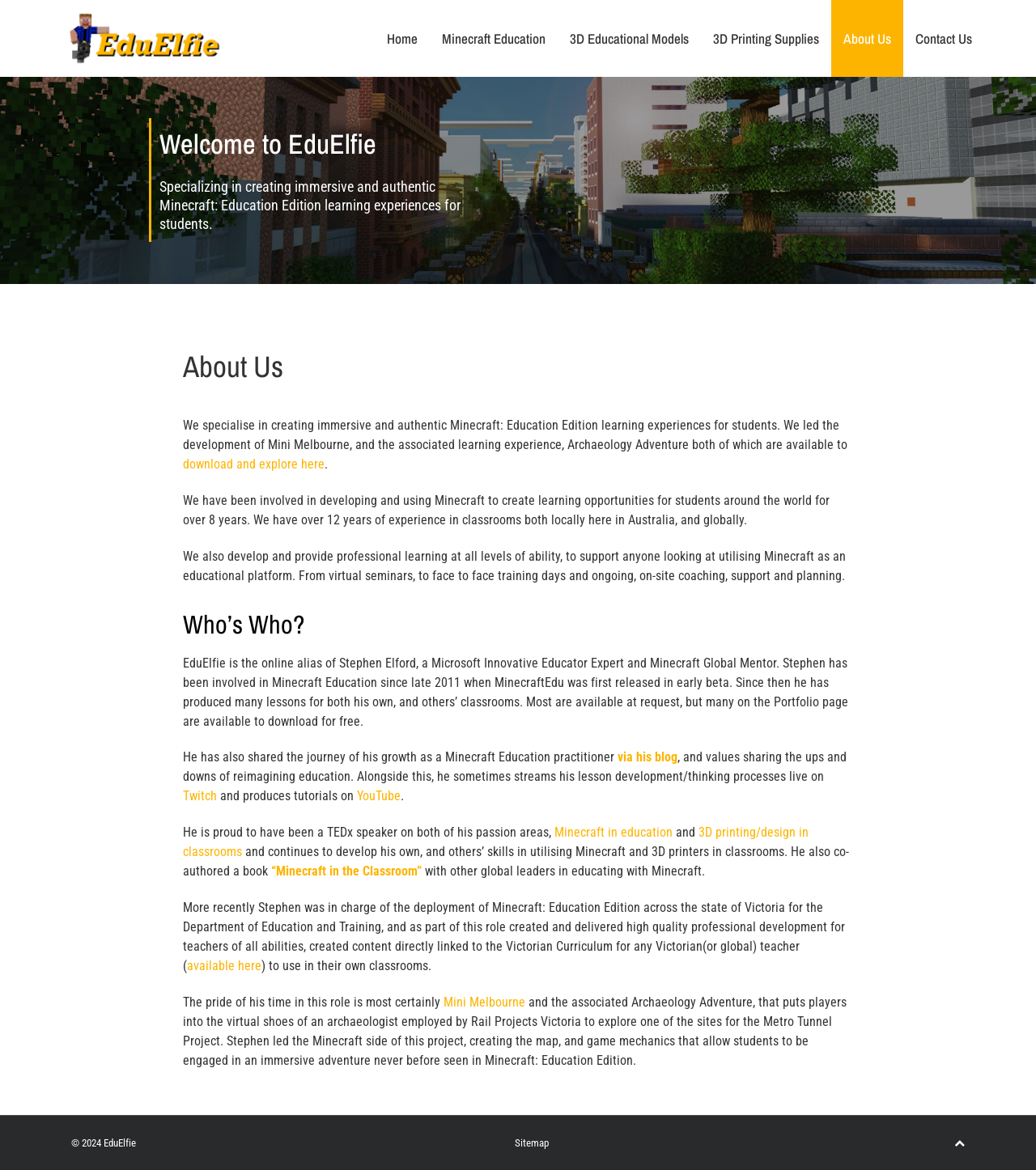Who is the founder of EduElfie?
Analyze the image and provide a thorough answer to the question.

According to the webpage content, EduElfie is the online alias of Stephen Elford, a Microsoft Innovative Educator Expert and Minecraft Global Mentor, as mentioned in the heading 'Who’s Who?' and the StaticText 'EduElfie is the online alias of Stephen Elford...'